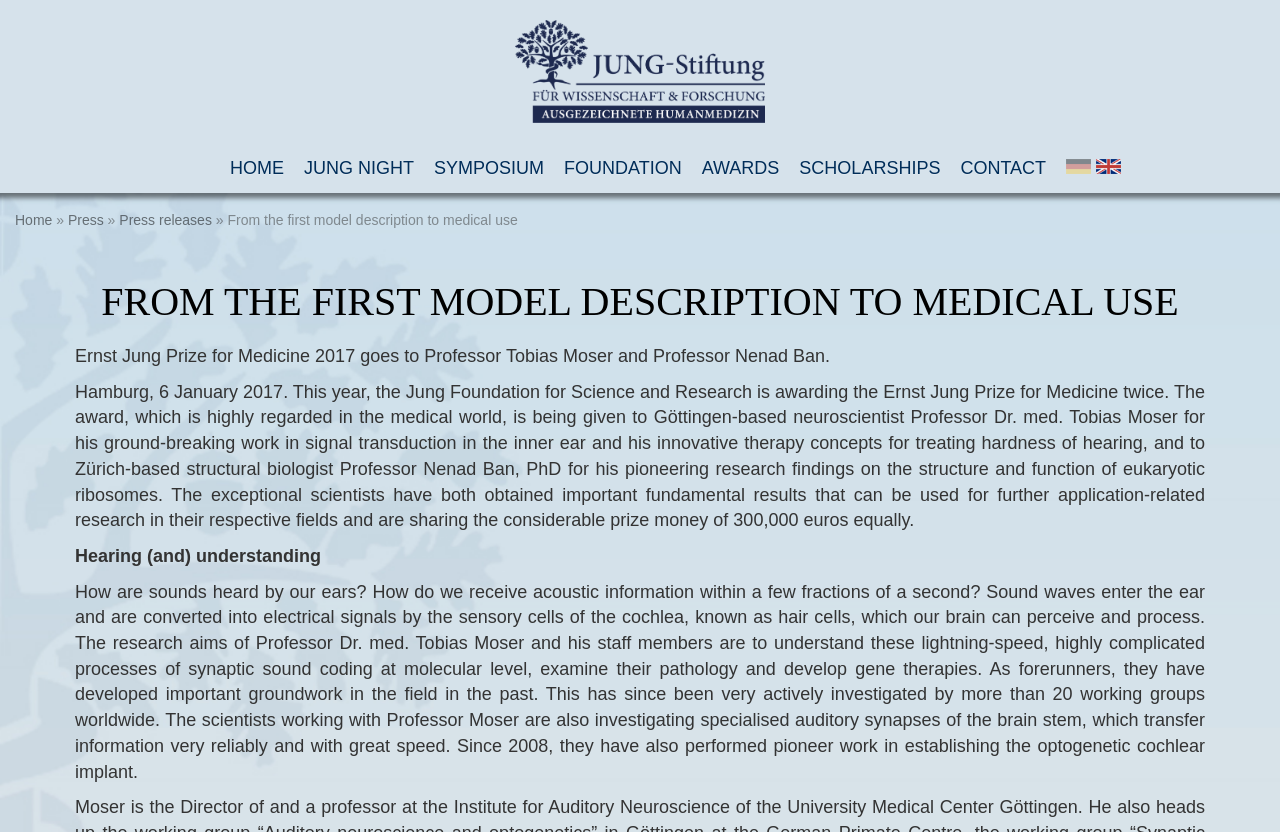What is the topic of Professor Tobias Moser's research?
Refer to the screenshot and deliver a thorough answer to the question presented.

I found the answer by reading the text 'Hearing (and) understanding' and the subsequent text describing Professor Moser's research on sound coding and gene therapies. This suggests that his research topic is related to hearing and sound coding.